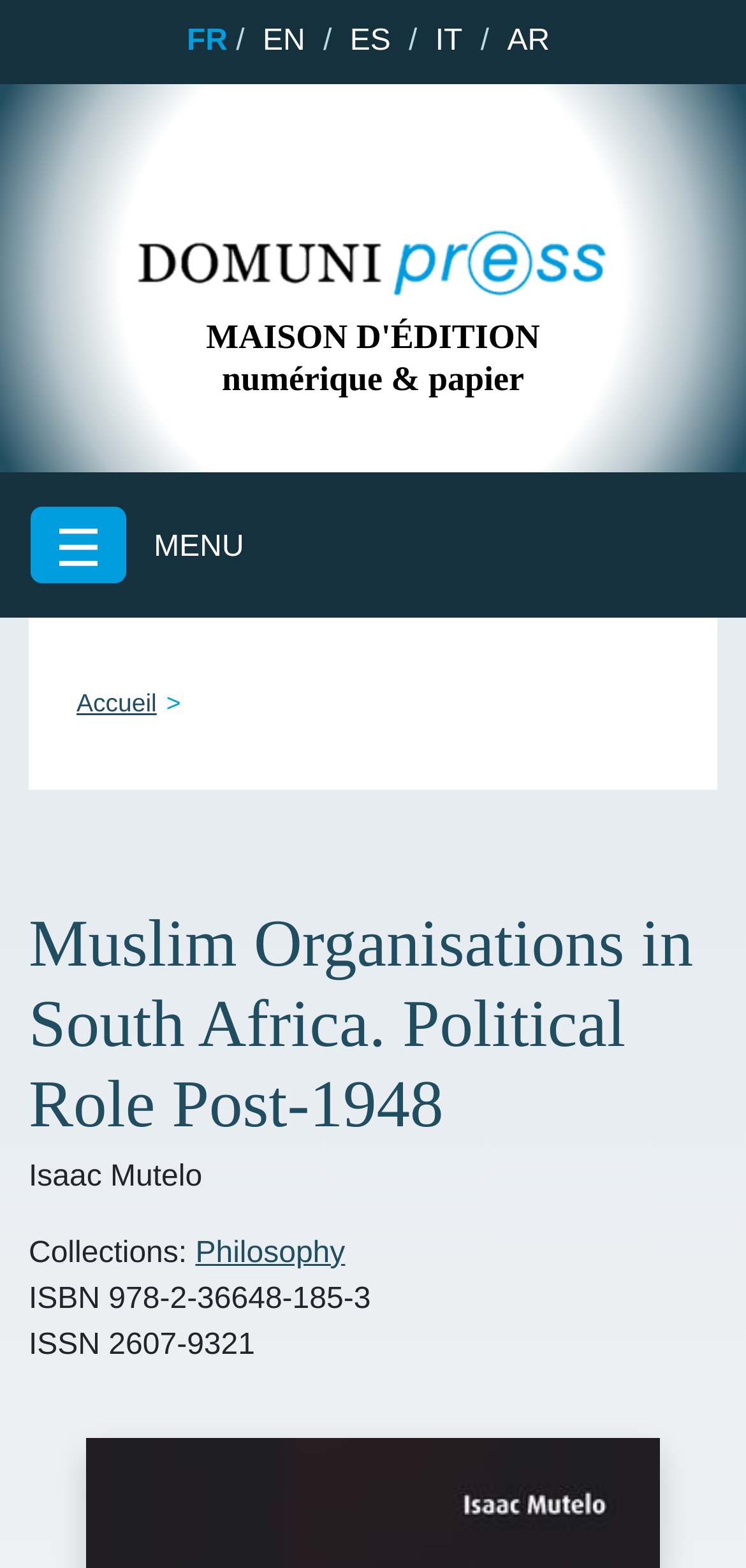Determine the bounding box coordinates of the region I should click to achieve the following instruction: "Switch to English language". Ensure the bounding box coordinates are four float numbers between 0 and 1, i.e., [left, top, right, bottom].

[0.352, 0.016, 0.409, 0.037]